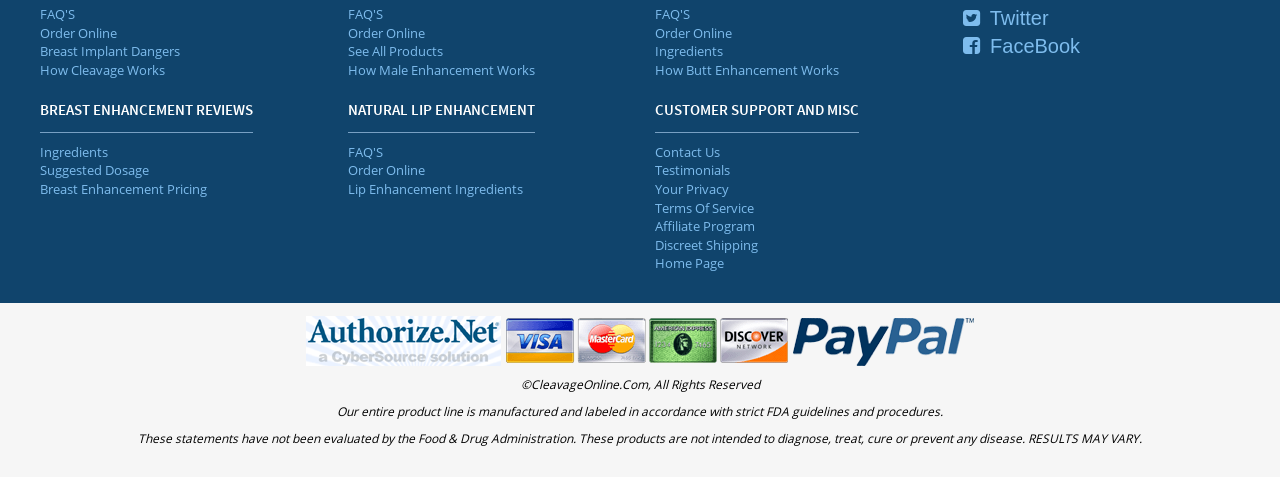Please analyze the image and give a detailed answer to the question:
What is the tone of the disclaimer at the bottom?

The disclaimer at the bottom of the webpage, which states that the products are not intended to diagnose, treat, cure, or prevent any disease, appears to be cautionary in tone. It is warning users about the limitations of the products and ensuring that they understand that the products are not a substitute for medical treatment. The tone is formal and serious, indicating that the website is taking a responsible approach to informing its users.